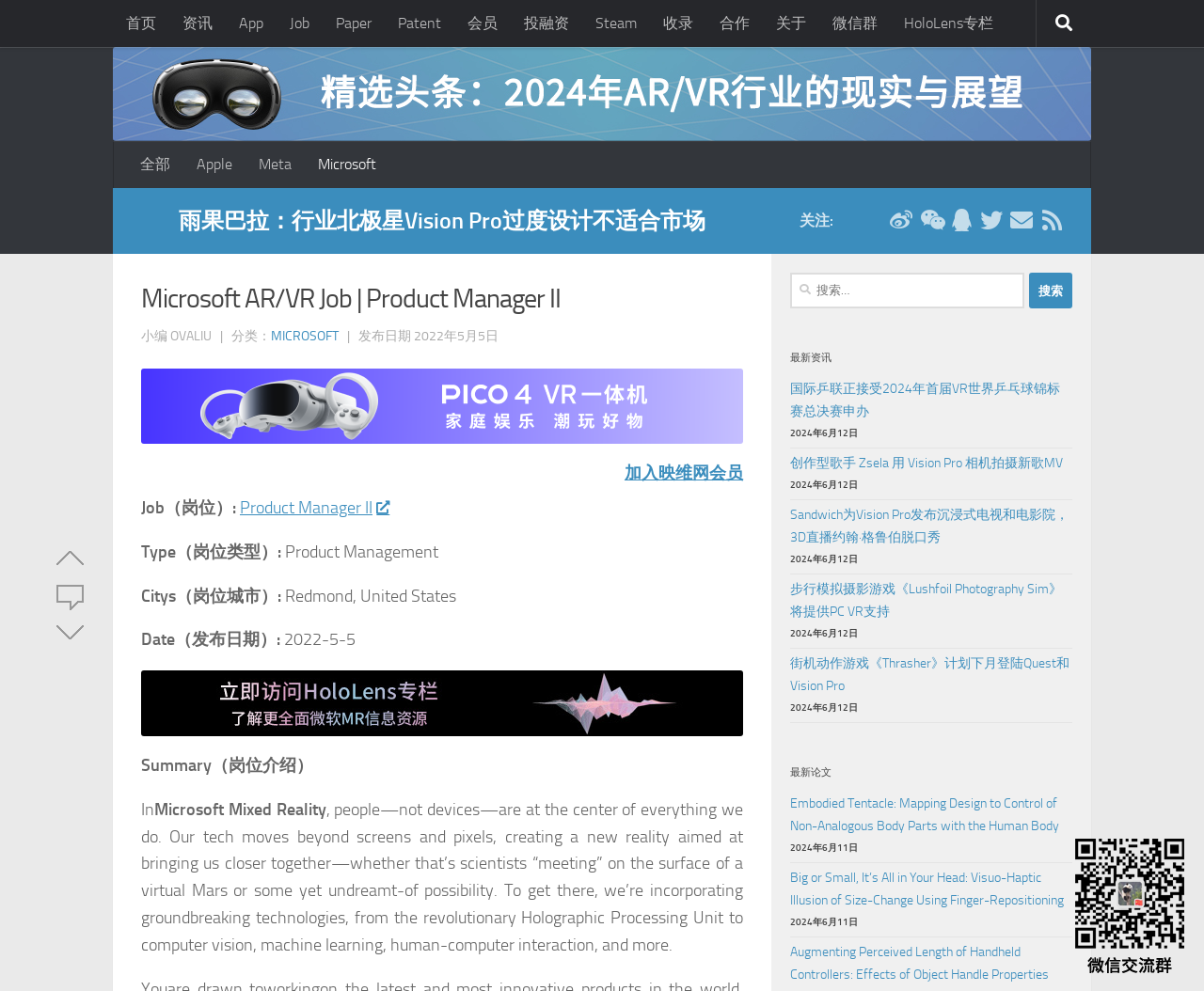What is the date of the job posting?
Please respond to the question with as much detail as possible.

The date of the job posting can be found in the 'Date（发布日期）:' section, which states '2022-5-5'.